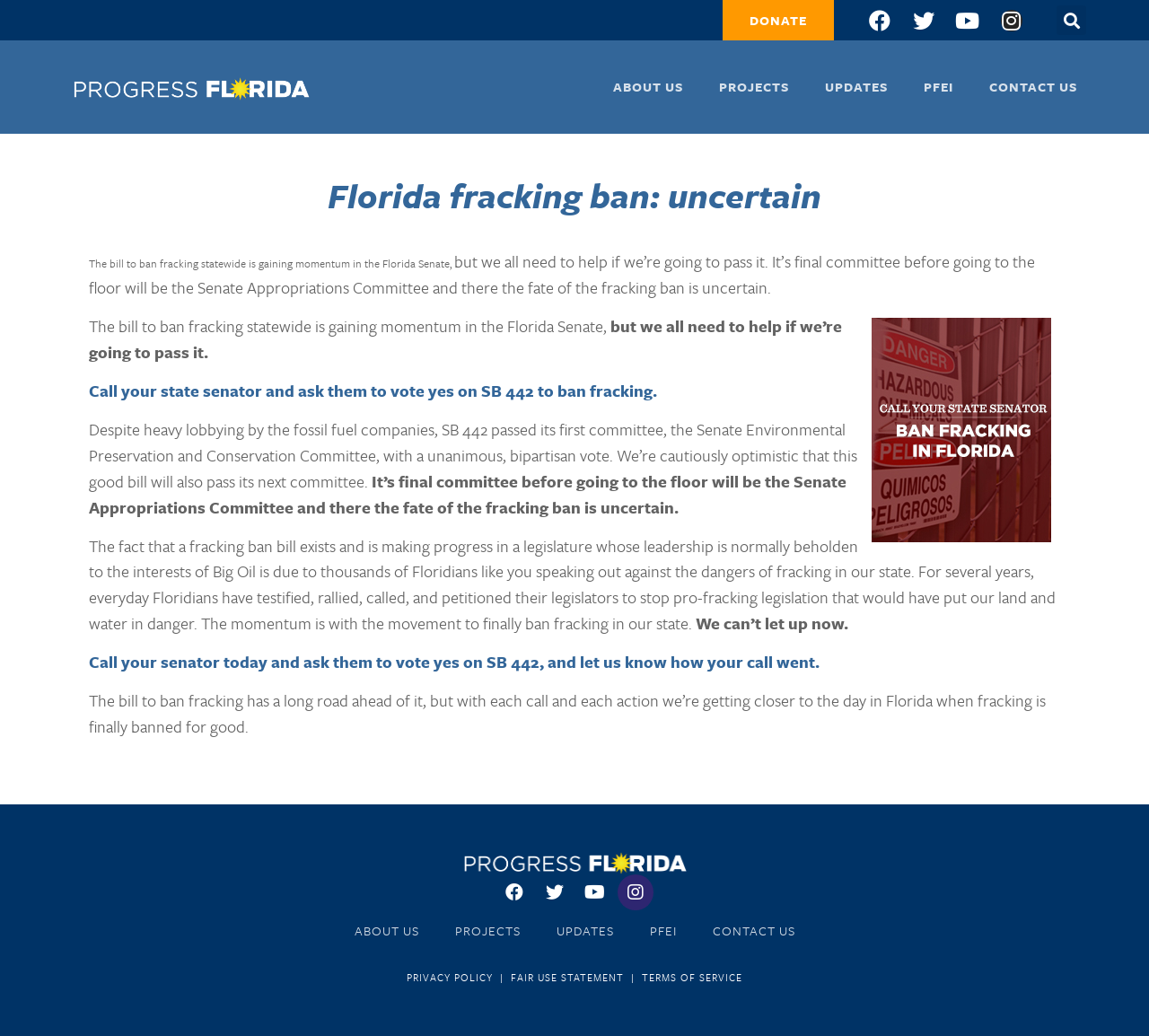Highlight the bounding box coordinates of the element you need to click to perform the following instruction: "Visit the ABOUT US page."

[0.534, 0.064, 0.595, 0.104]